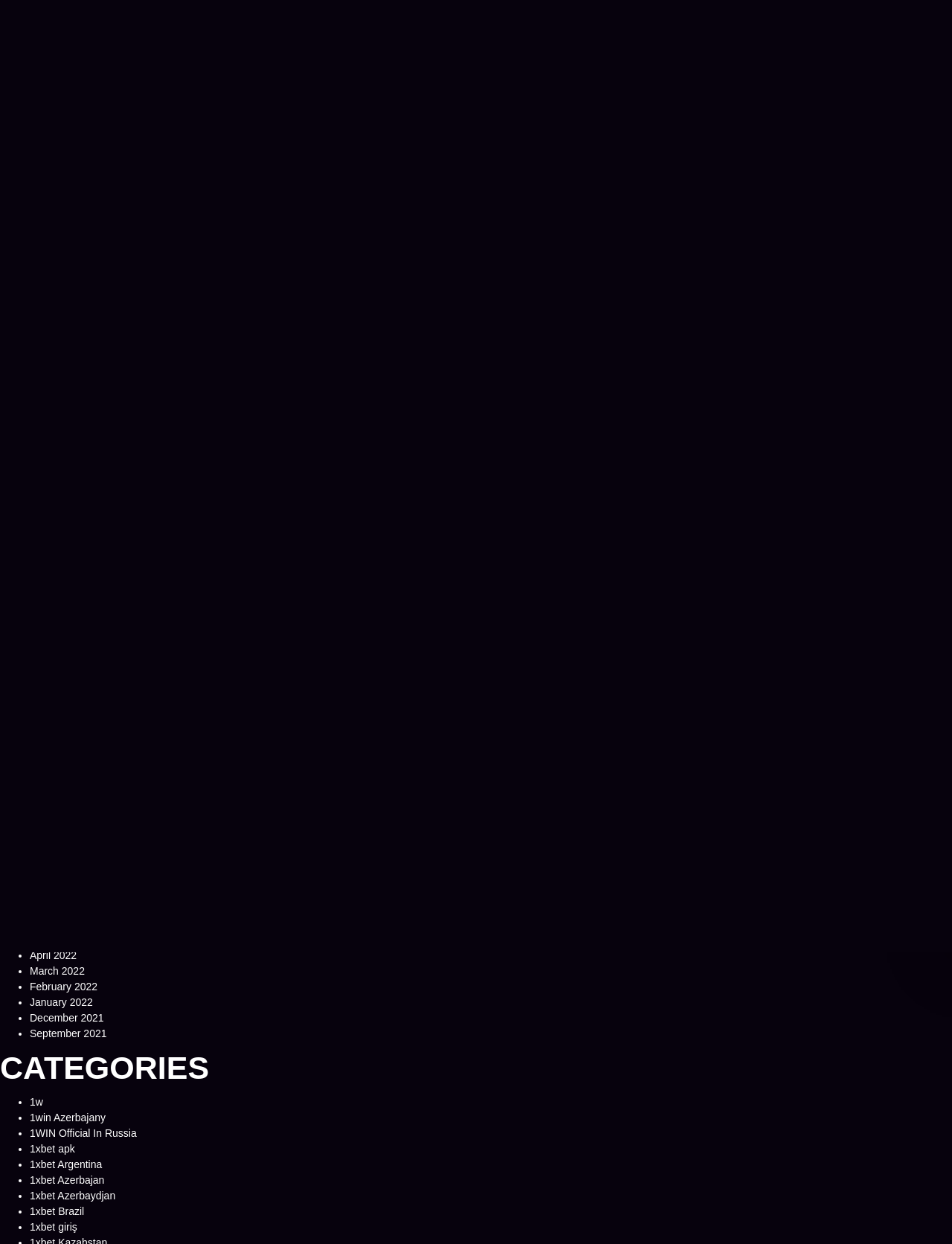Locate the bounding box coordinates of the clickable region necessary to complete the following instruction: "Visit the 'Category' page". Provide the coordinates in the format of four float numbers between 0 and 1, i.e., [left, top, right, bottom].

[0.049, 0.228, 0.093, 0.237]